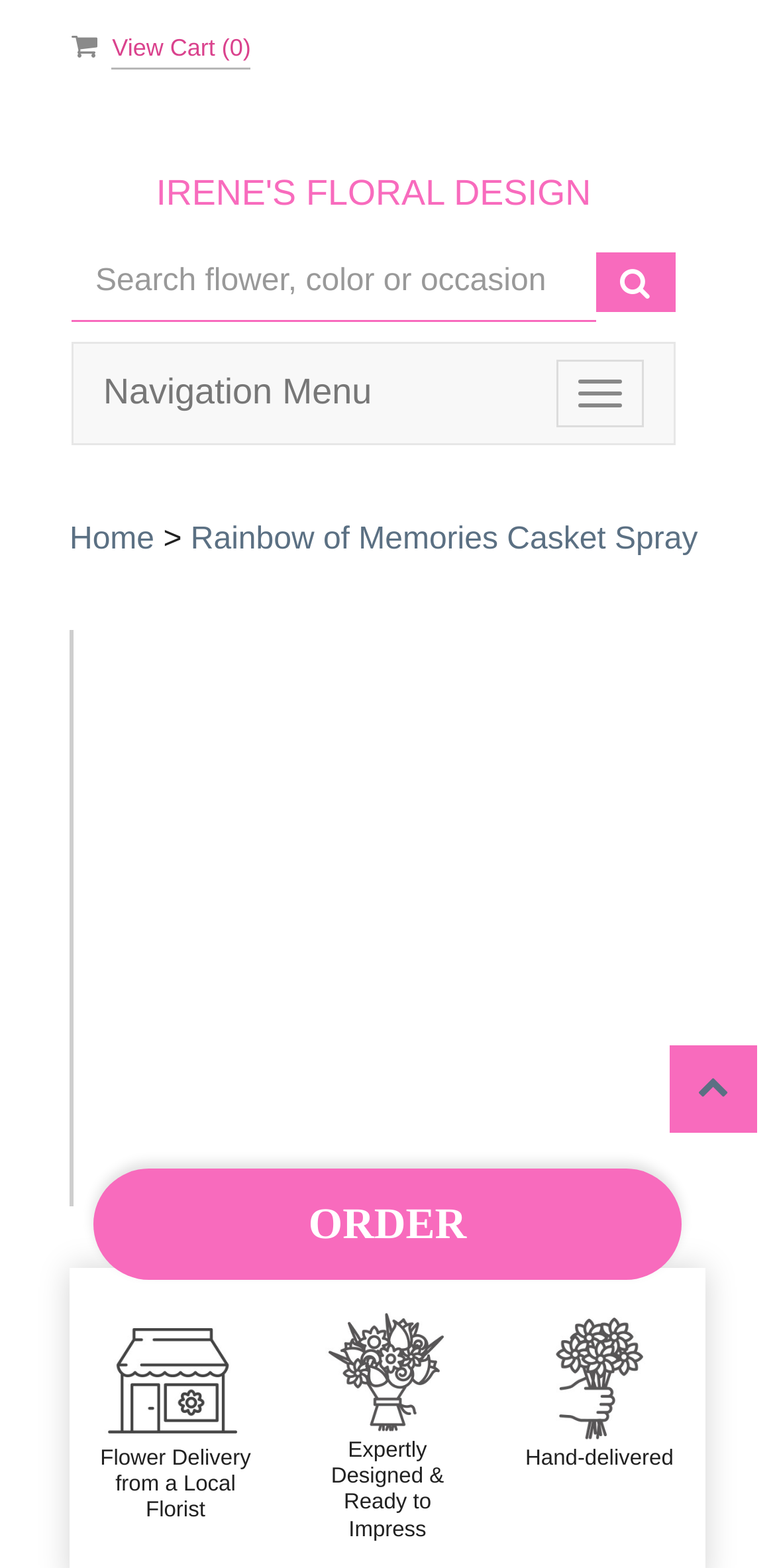Give the bounding box coordinates for this UI element: "Home". The coordinates should be four float numbers between 0 and 1, arranged as [left, top, right, bottom].

[0.09, 0.333, 0.199, 0.355]